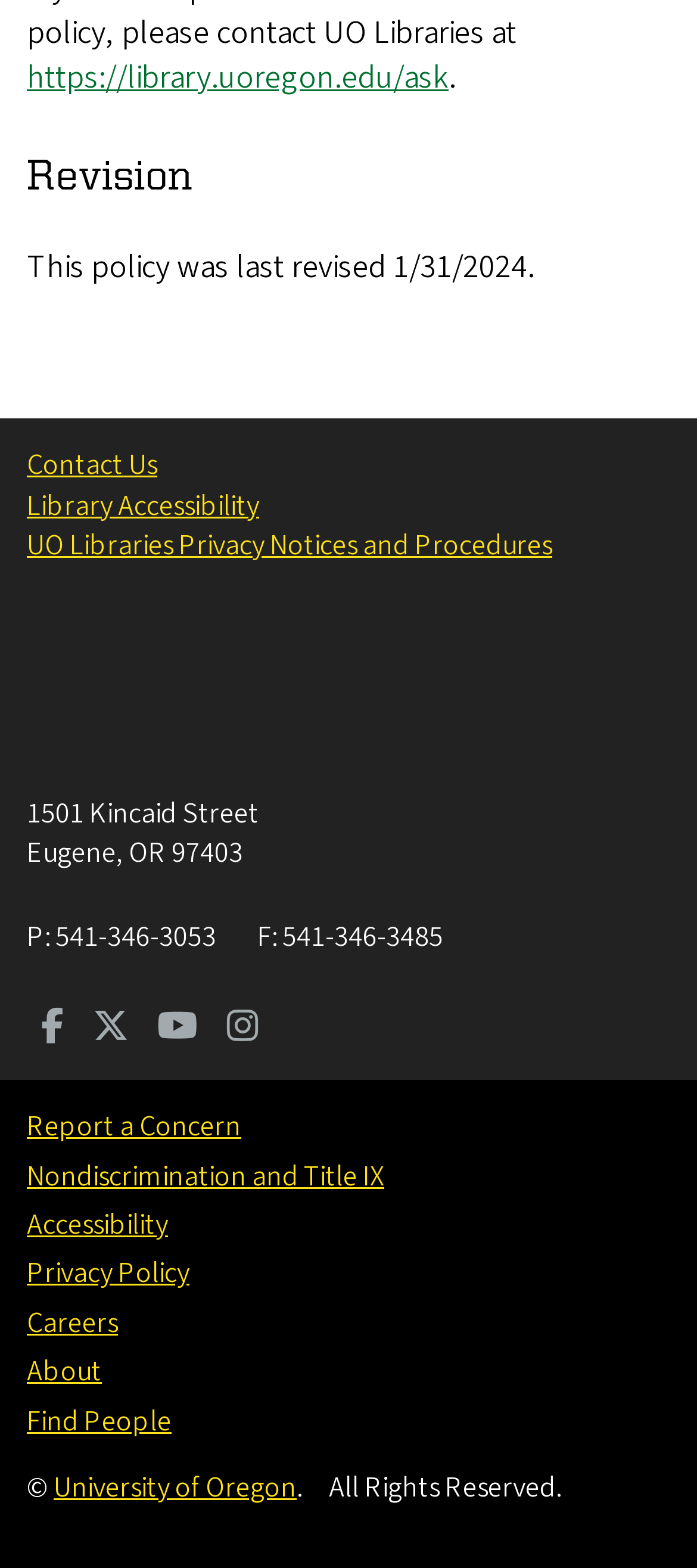Determine the bounding box coordinates for the area that should be clicked to carry out the following instruction: "Contact us".

[0.038, 0.284, 0.226, 0.31]